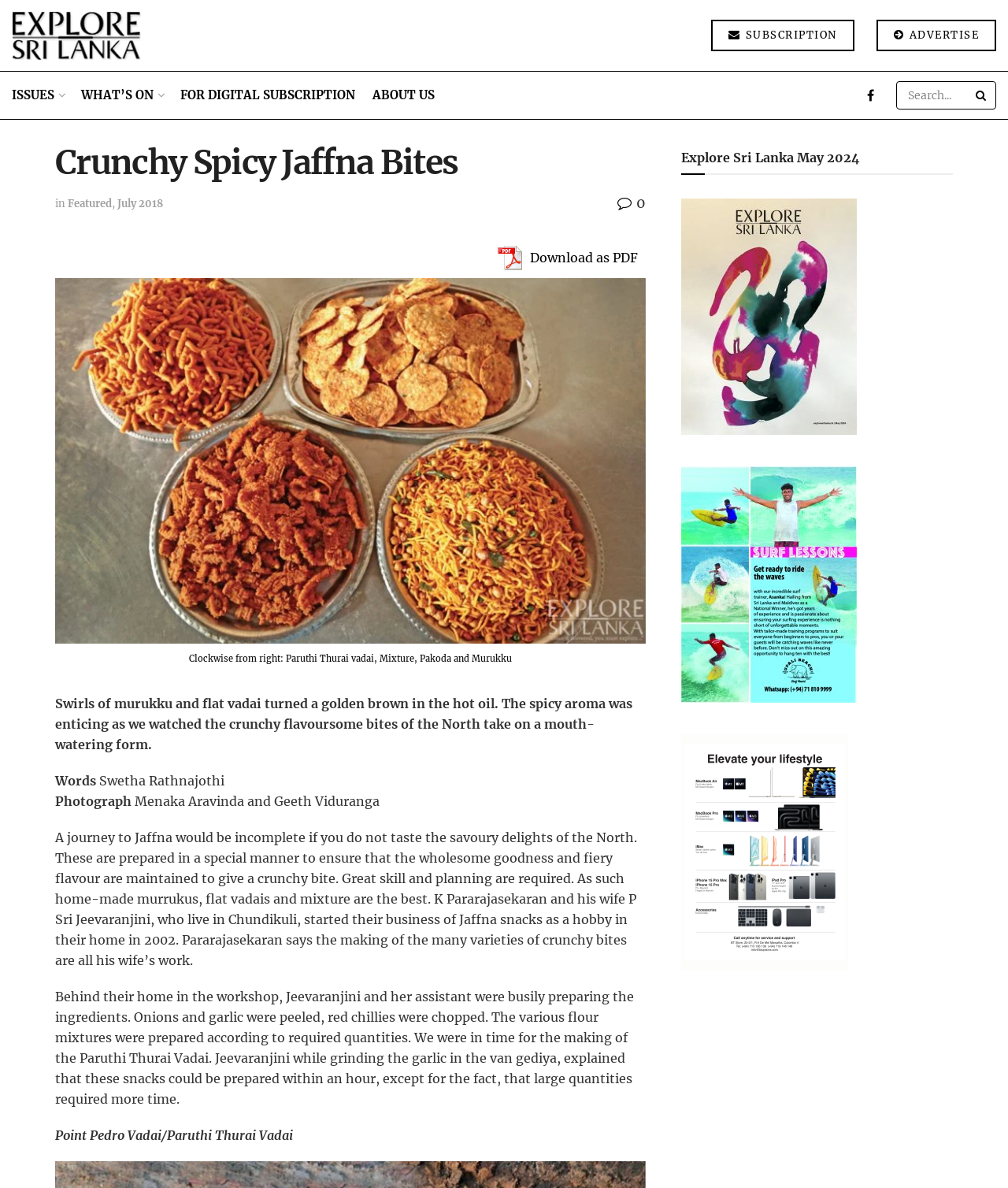What is the occupation of Swetha Rathnajothi?
Respond to the question with a well-detailed and thorough answer.

The question can be answered by reading the text in the webpage, specifically the section where it says 'Words Swetha Rathnajothi'. This indicates that Swetha Rathnajothi is the writer of the article.